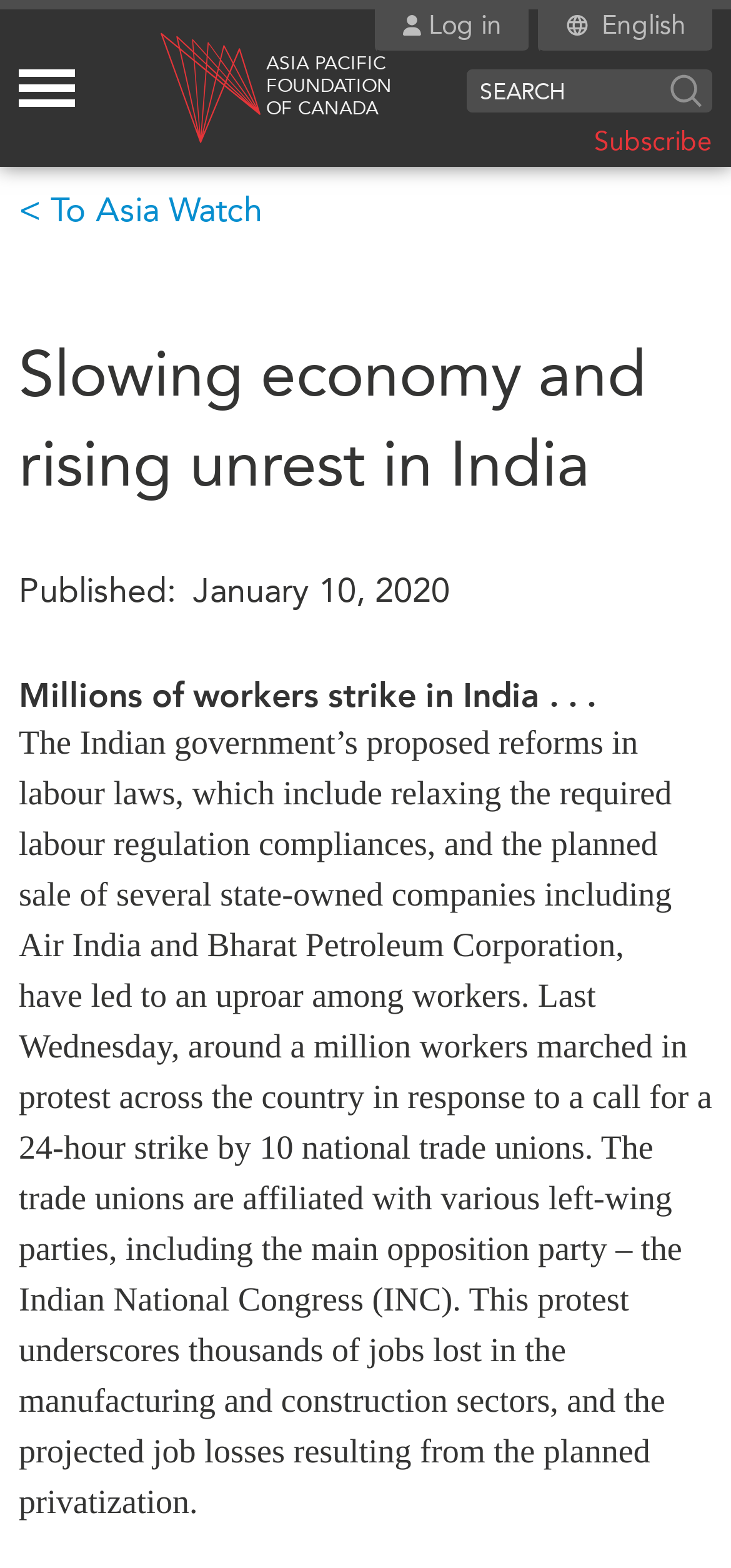Provide the bounding box coordinates of the section that needs to be clicked to accomplish the following instruction: "Subscribe to the newsletter."

[0.813, 0.081, 0.974, 0.101]